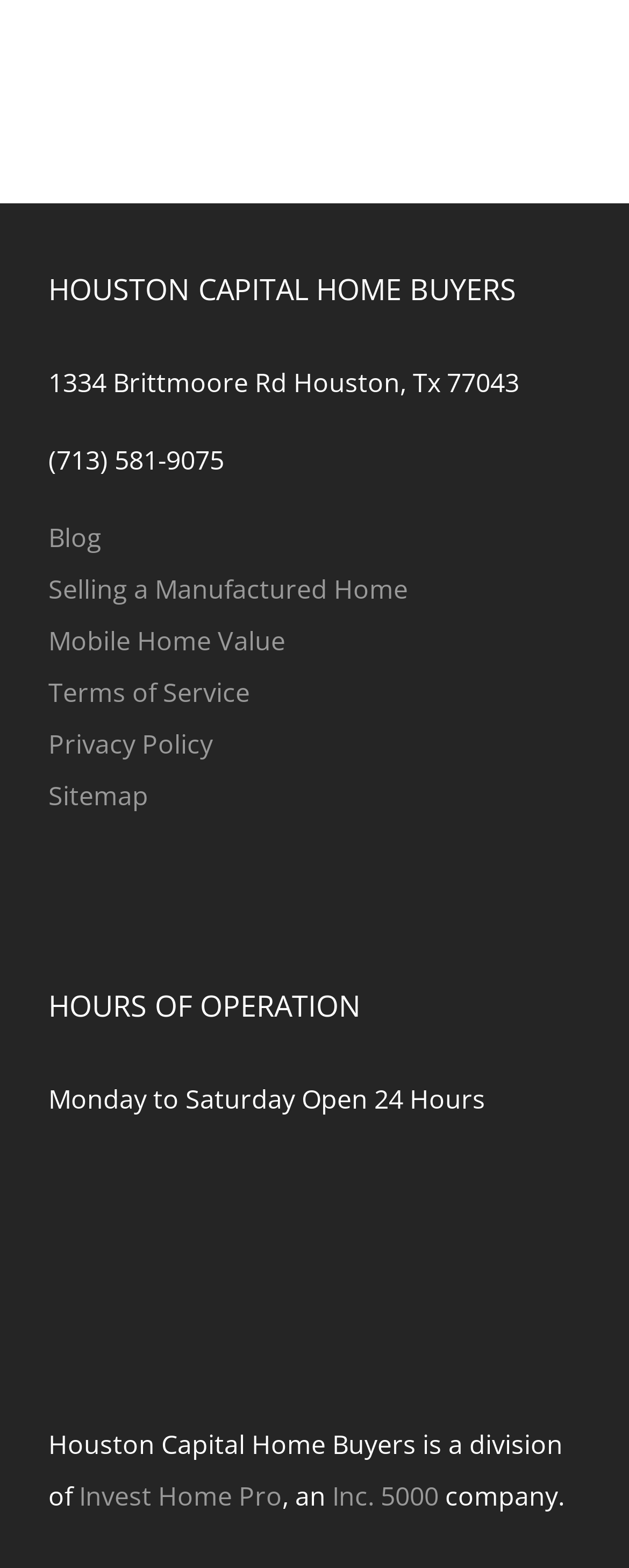Locate the bounding box coordinates of the element's region that should be clicked to carry out the following instruction: "Check the mobile home value". The coordinates need to be four float numbers between 0 and 1, i.e., [left, top, right, bottom].

[0.077, 0.393, 0.923, 0.425]